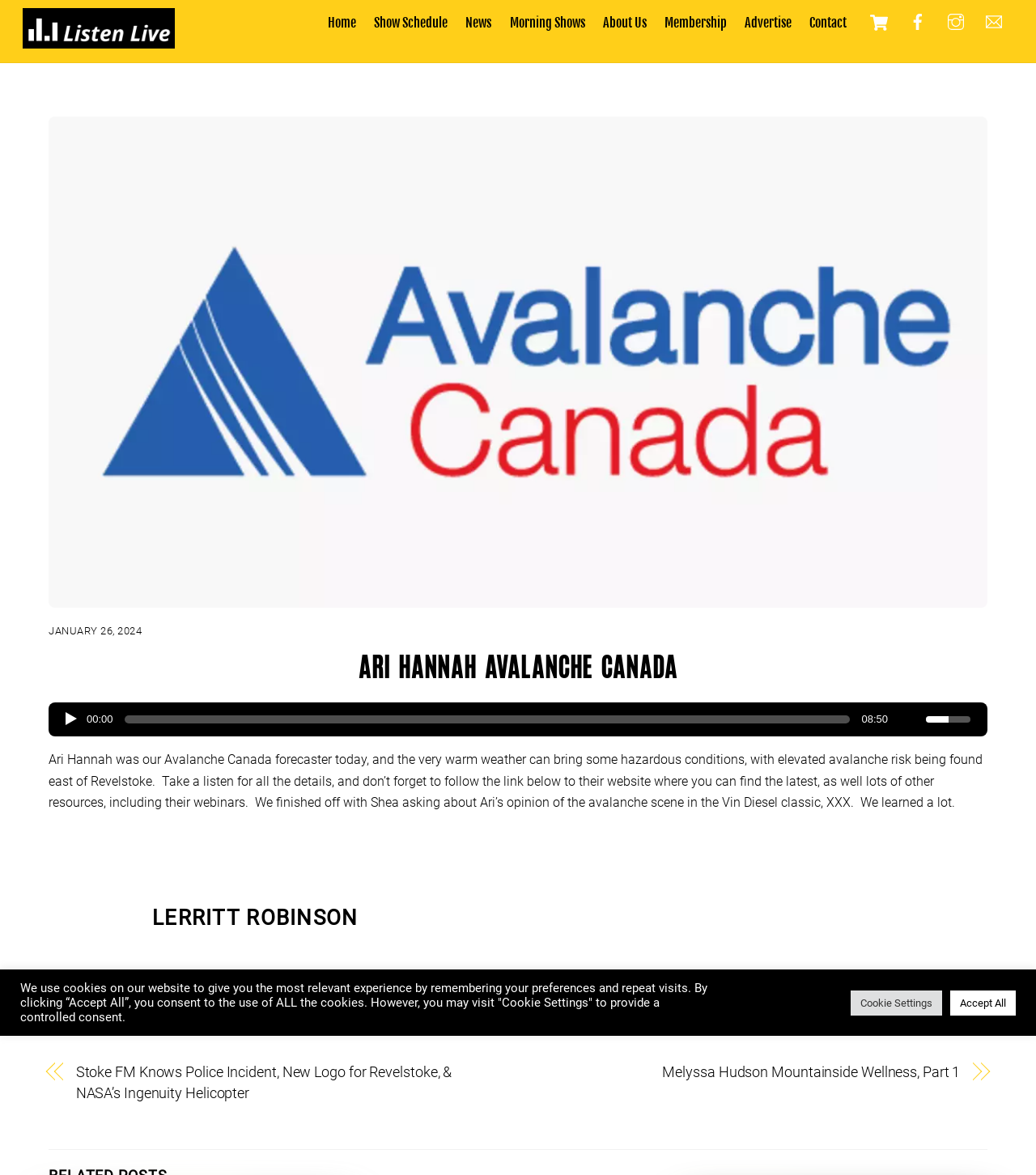Please study the image and answer the question comprehensively:
What is the name of the Avalanche Canada forecaster?

I found the answer by looking at the article section of the webpage, where it says 'Ari Hannah was our Avalanche Canada forecaster today...'.